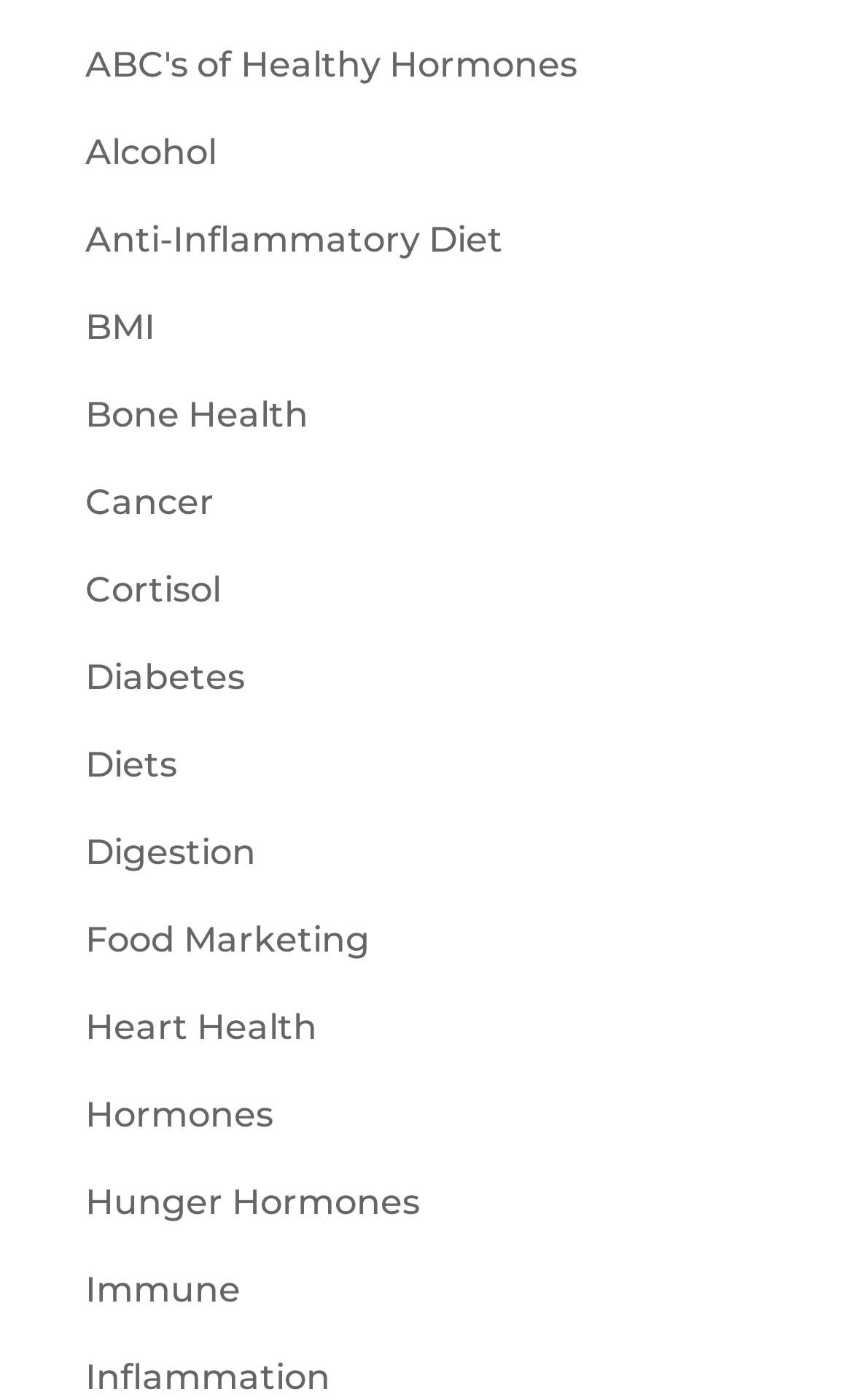Locate the bounding box coordinates of the clickable element to fulfill the following instruction: "explore anti-inflammatory diet". Provide the coordinates as four float numbers between 0 and 1 in the format [left, top, right, bottom].

[0.1, 0.157, 0.59, 0.187]